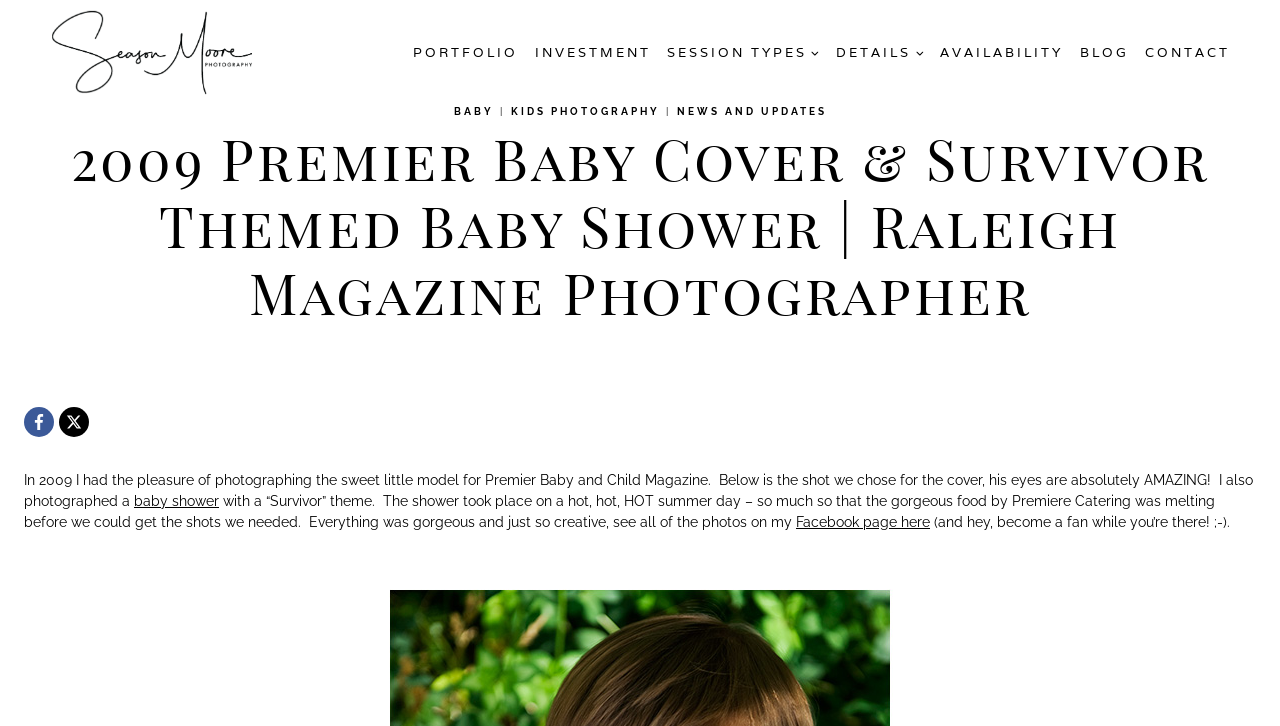Give a one-word or short-phrase answer to the following question: 
What is the photographer's opinion about the model's eyes?

Absolutely amazing